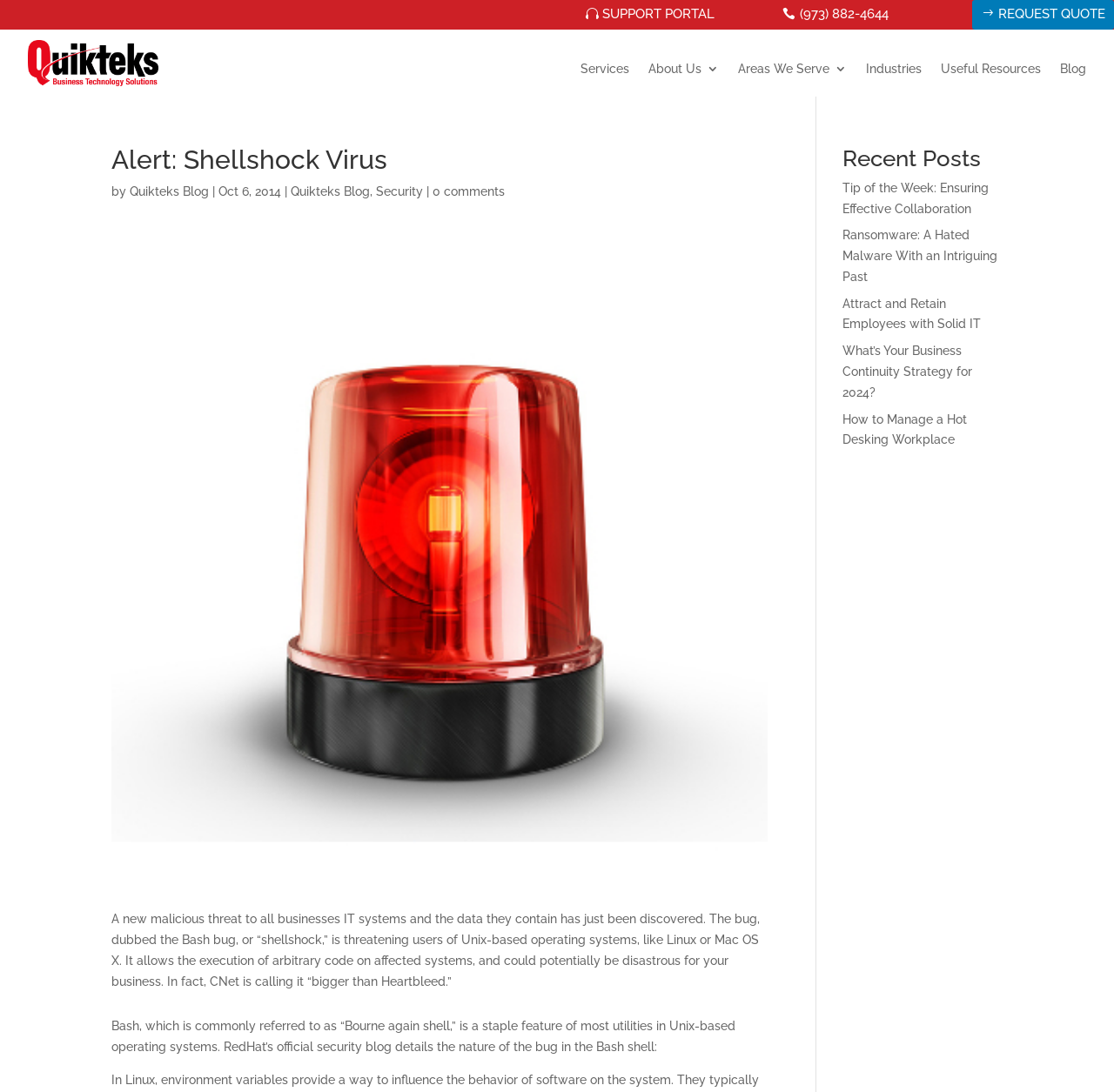Find and extract the text of the primary heading on the webpage.

Alert: Shellshock Virus